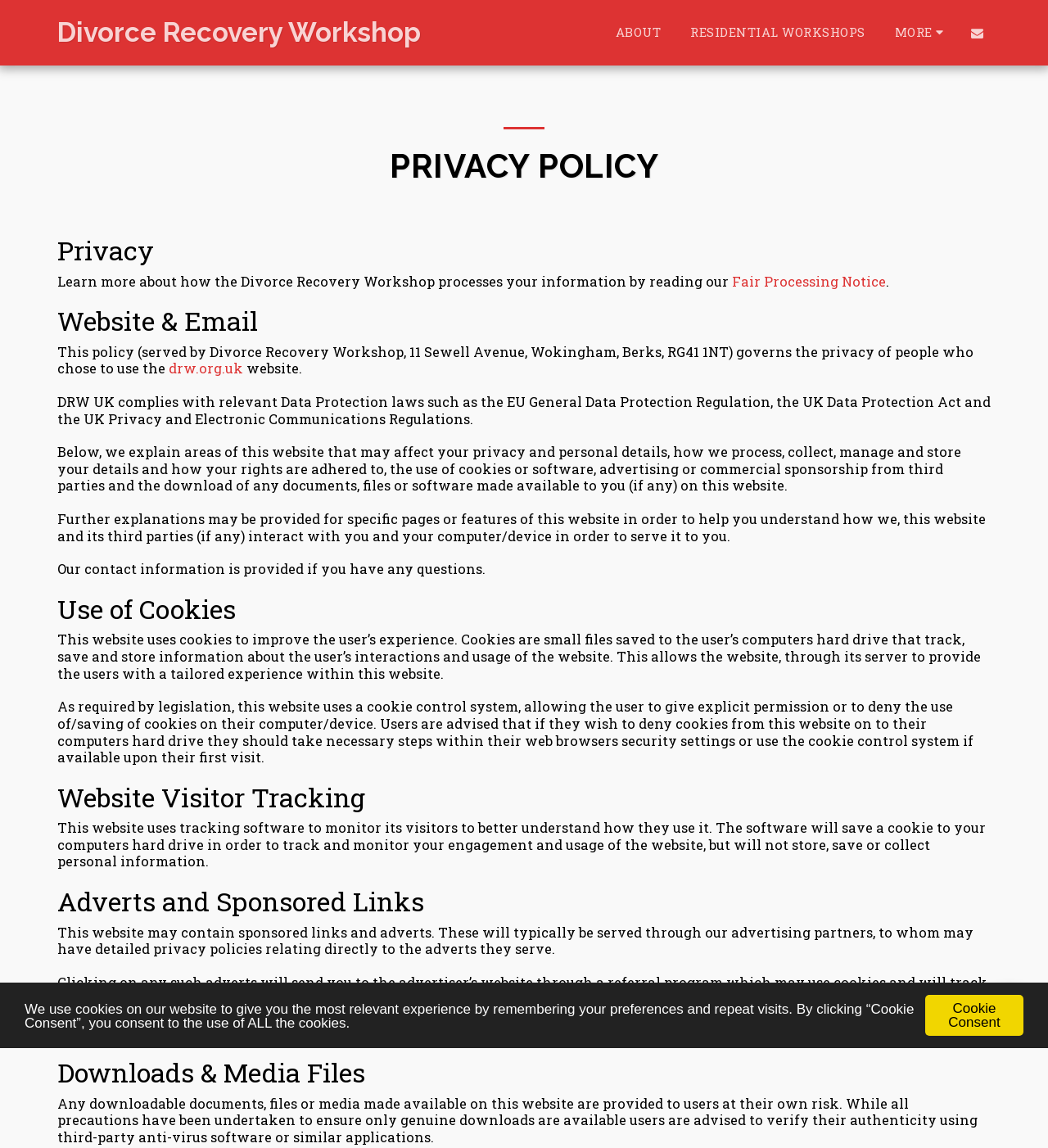What is the purpose of tracking software on this website?
Please give a detailed and elaborate explanation in response to the question.

The static text 'This website uses tracking software to monitor its visitors to better understand how they use it.' indicates that the purpose of tracking software on this website is to monitor website visitors.